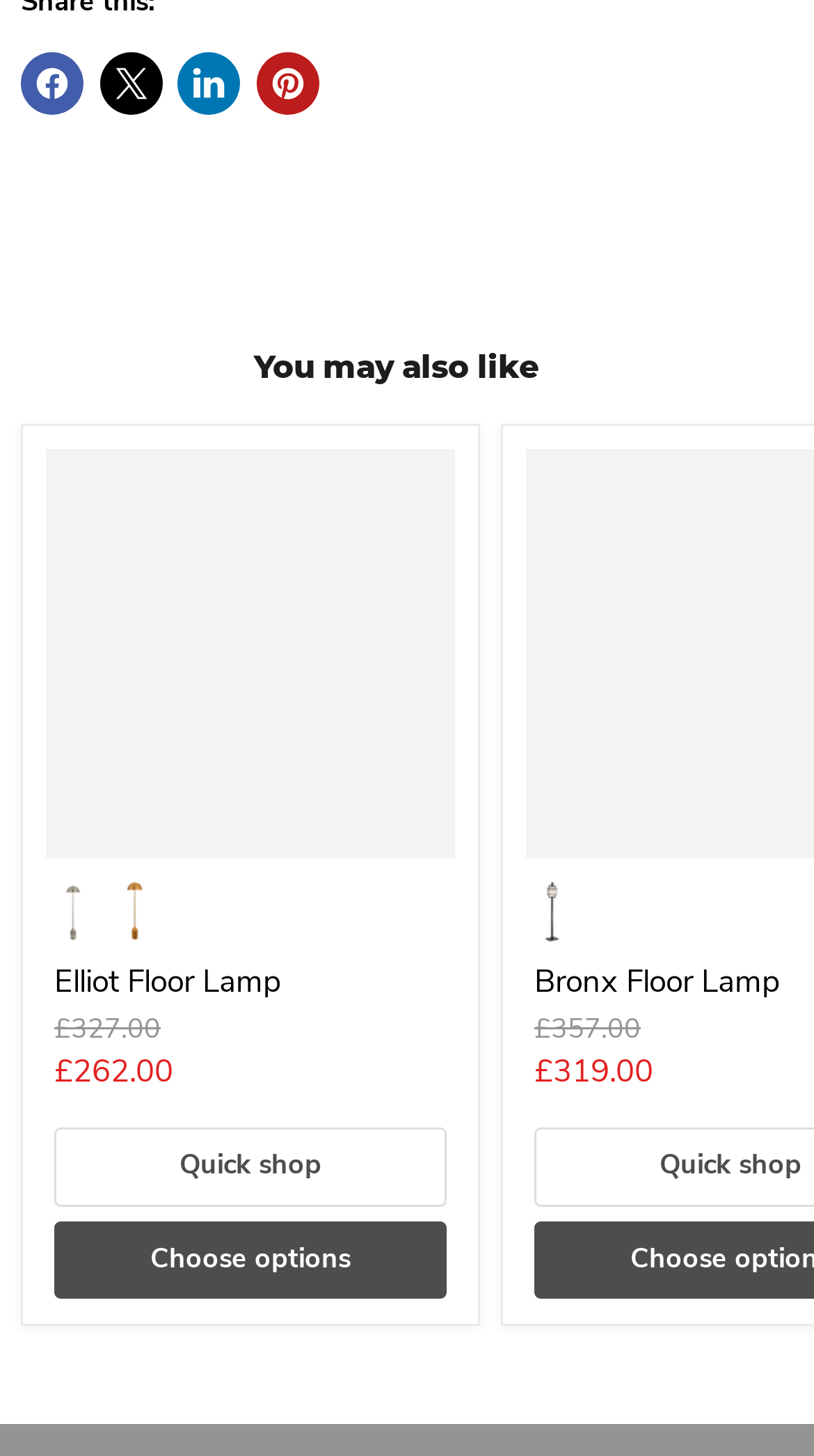What is the purpose of the 'Quick shop' button?
Please provide a comprehensive answer to the question based on the webpage screenshot.

I inferred the purpose of the 'Quick shop' button by its location and context. It is placed next to the price and product information, suggesting that it allows users to quickly purchase the product without having to go through additional steps.